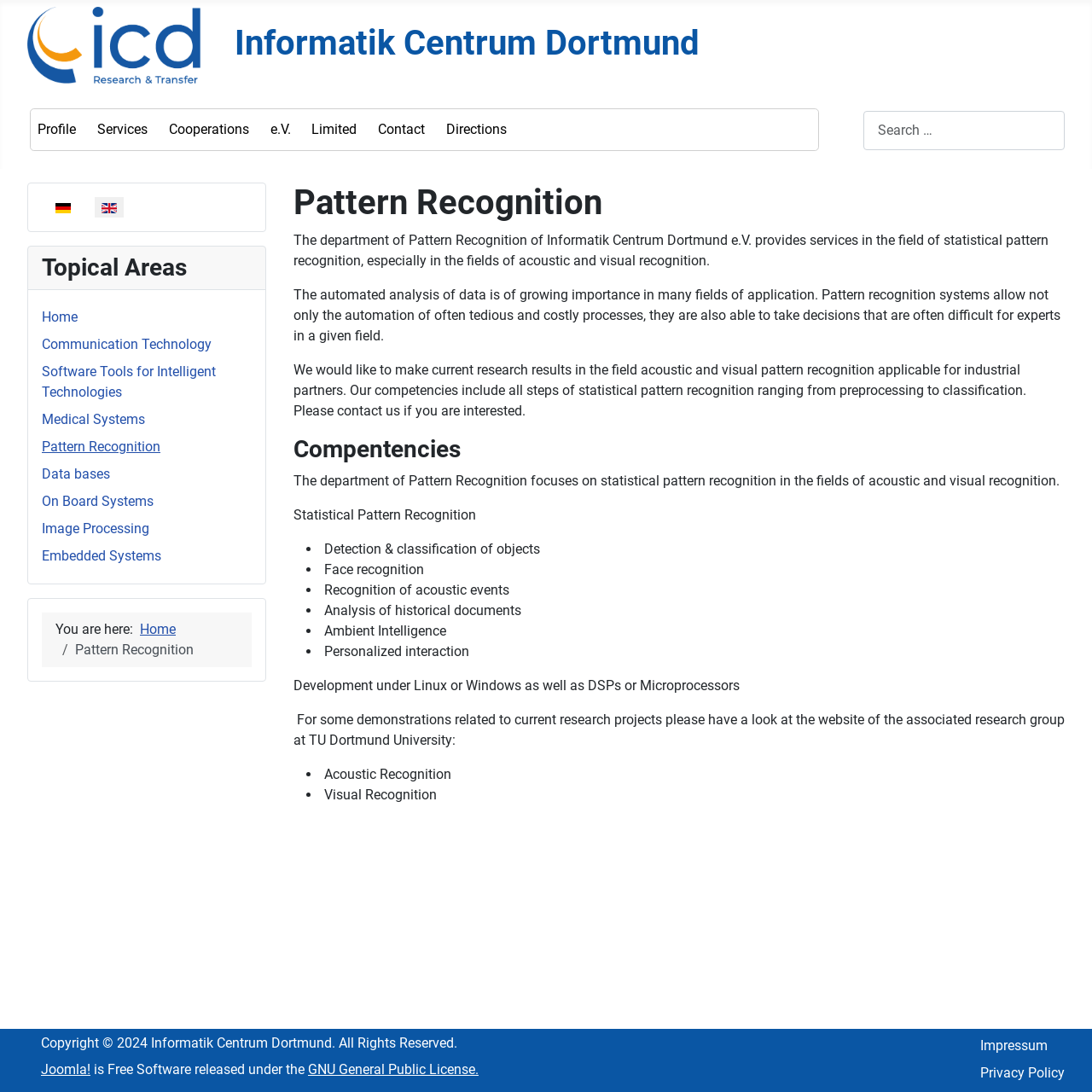Please determine the bounding box coordinates of the clickable area required to carry out the following instruction: "Search for something". The coordinates must be four float numbers between 0 and 1, represented as [left, top, right, bottom].

[0.752, 0.102, 0.975, 0.137]